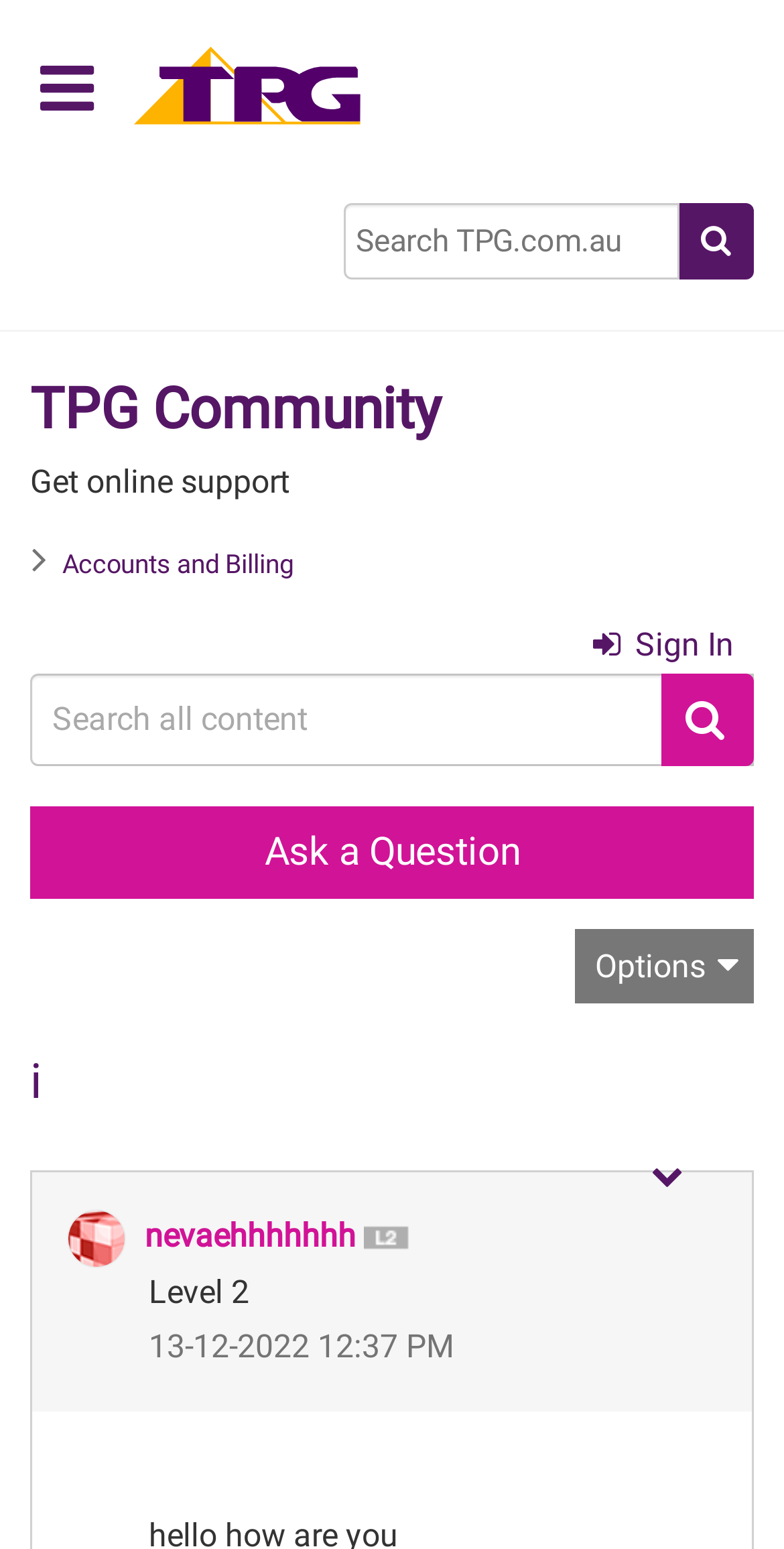Give a short answer to this question using one word or a phrase:
What is the level of the user?

Level 2